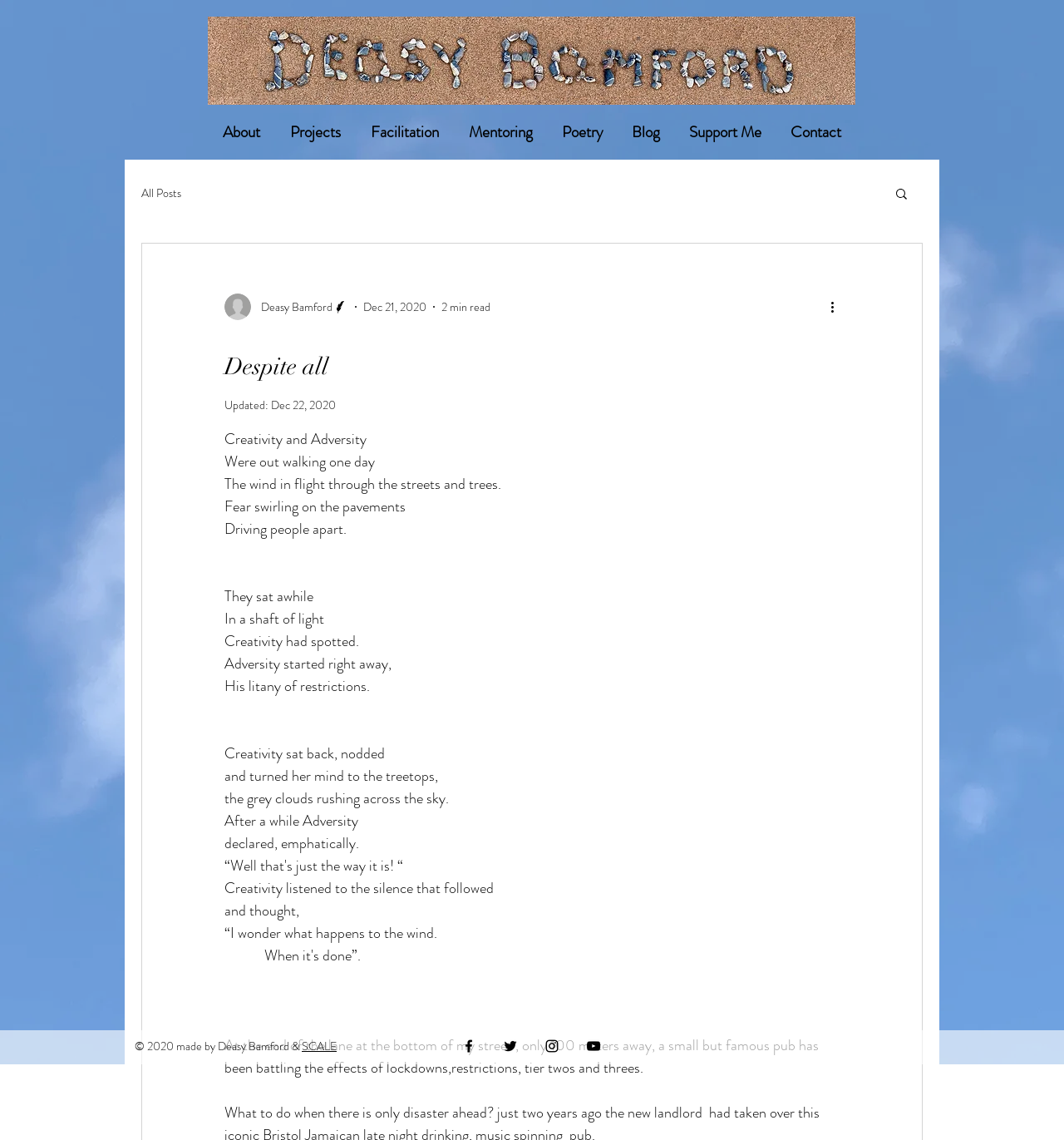Provide the bounding box coordinates for the UI element described in this sentence: "Support Me". The coordinates should be four float values between 0 and 1, i.e., [left, top, right, bottom].

[0.634, 0.102, 0.729, 0.13]